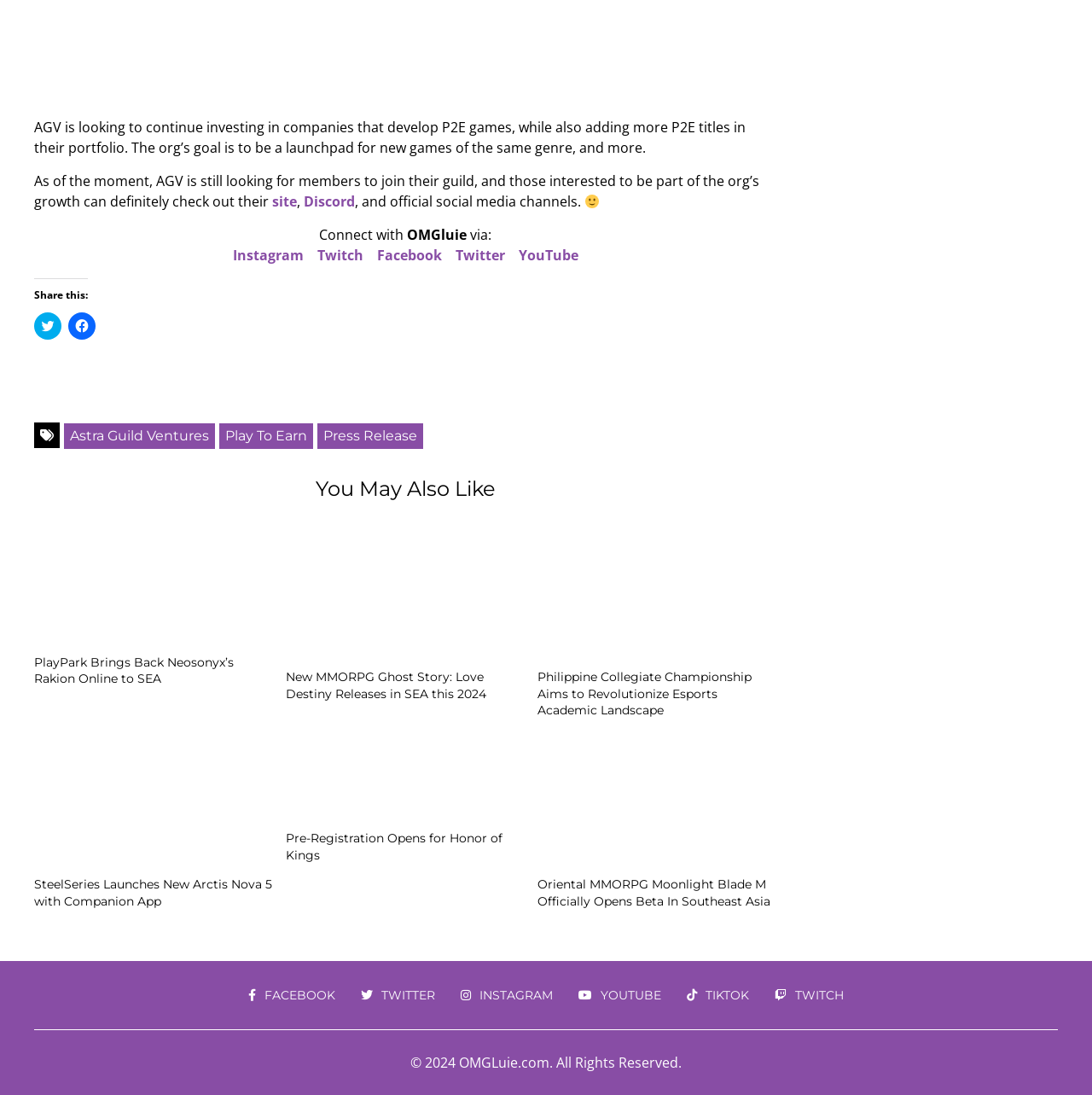What is the copyright year mentioned in the footer?
Please answer the question as detailed as possible based on the image.

The footer section of the webpage mentions '© 2024 OMGLuie.com. All Rights Reserved.' which indicates that the copyright year is 2024.